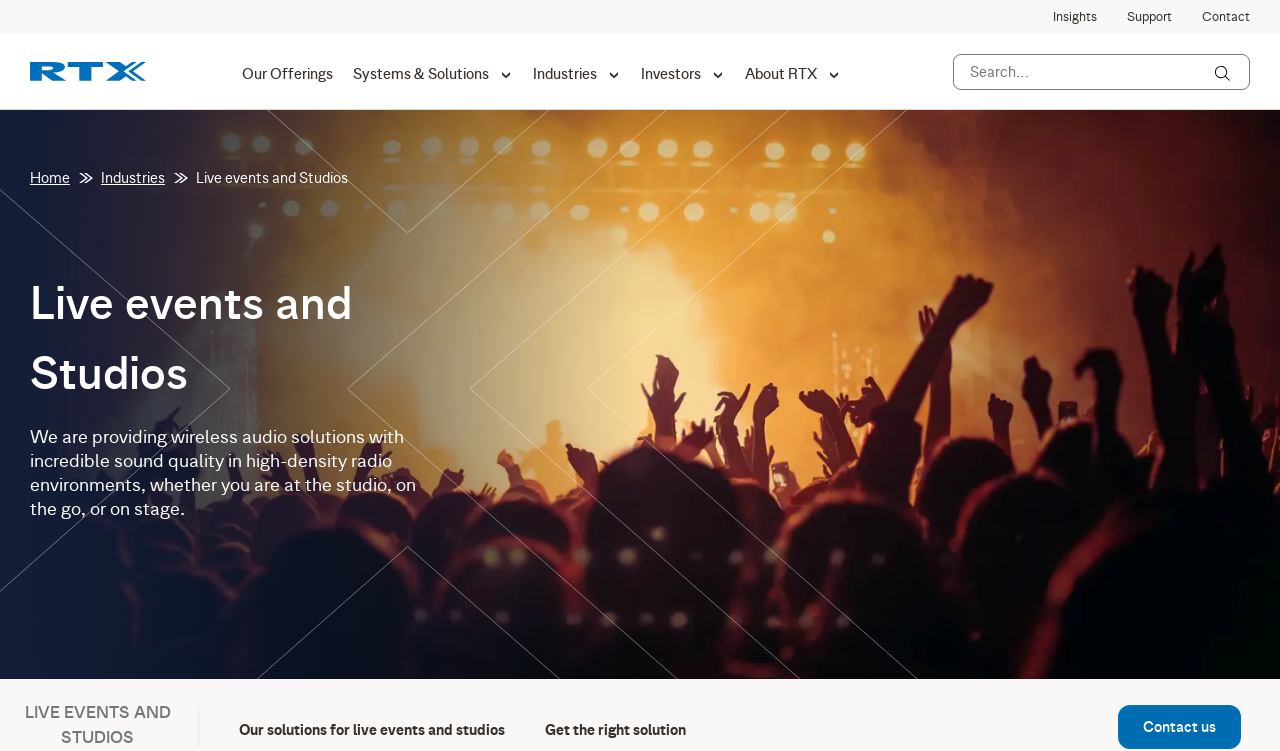Find the bounding box coordinates for the element described here: "Get the right solution".

[0.426, 0.957, 0.536, 0.989]